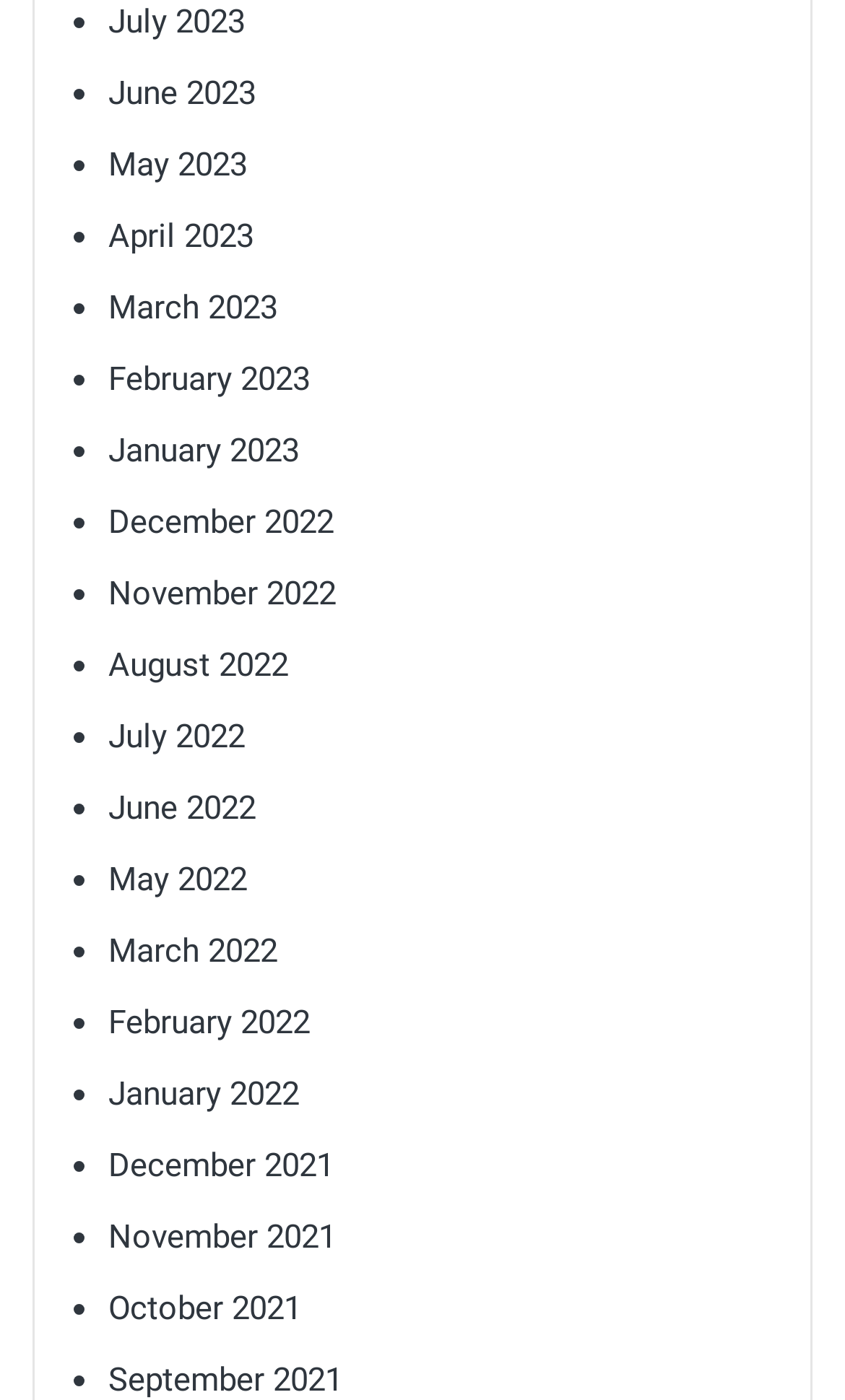Can you pinpoint the bounding box coordinates for the clickable element required for this instruction: "View January 2022"? The coordinates should be four float numbers between 0 and 1, i.e., [left, top, right, bottom].

[0.128, 0.768, 0.354, 0.796]